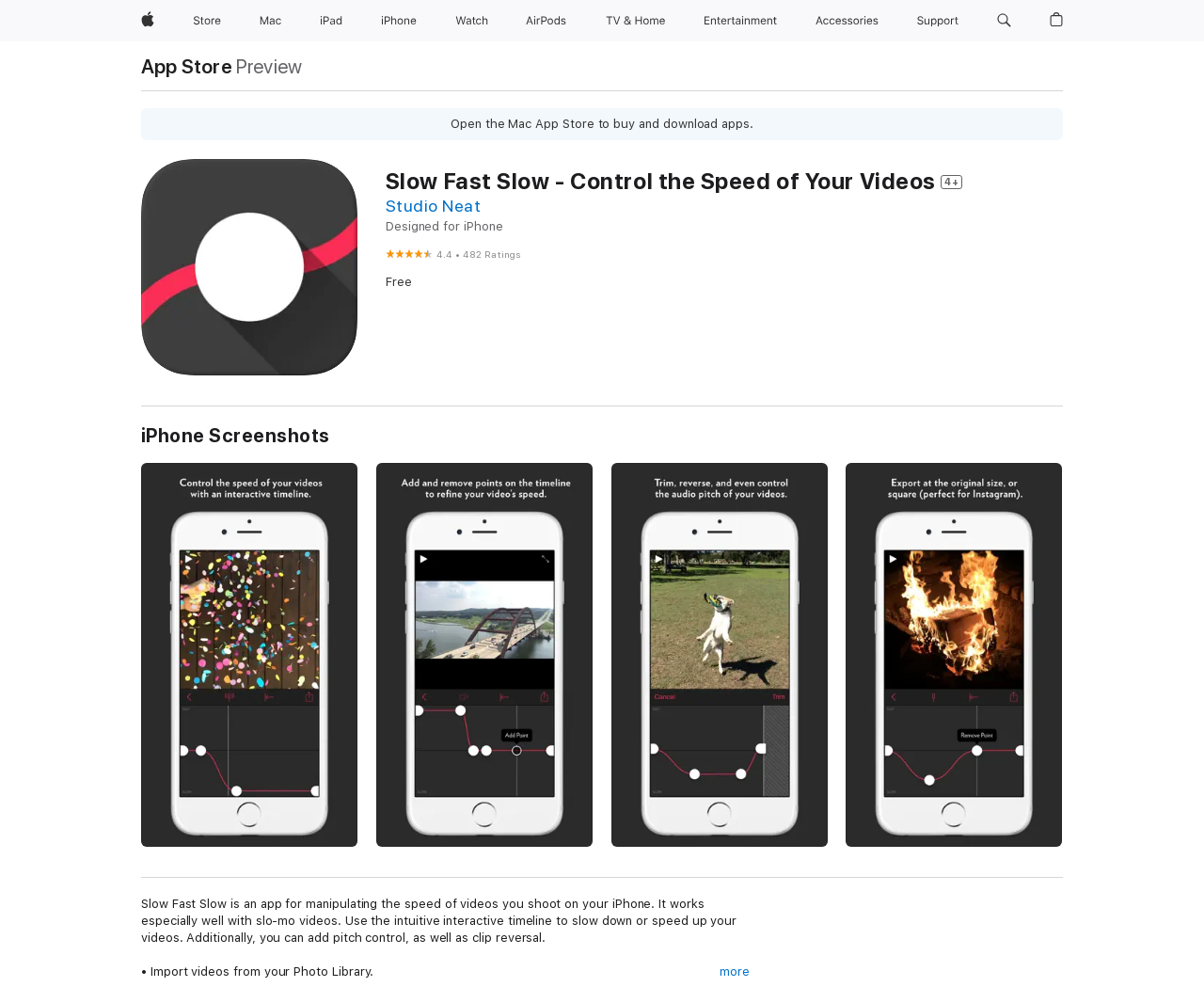Please identify the bounding box coordinates of the element that needs to be clicked to perform the following instruction: "View Studio Neat".

[0.32, 0.198, 0.399, 0.218]